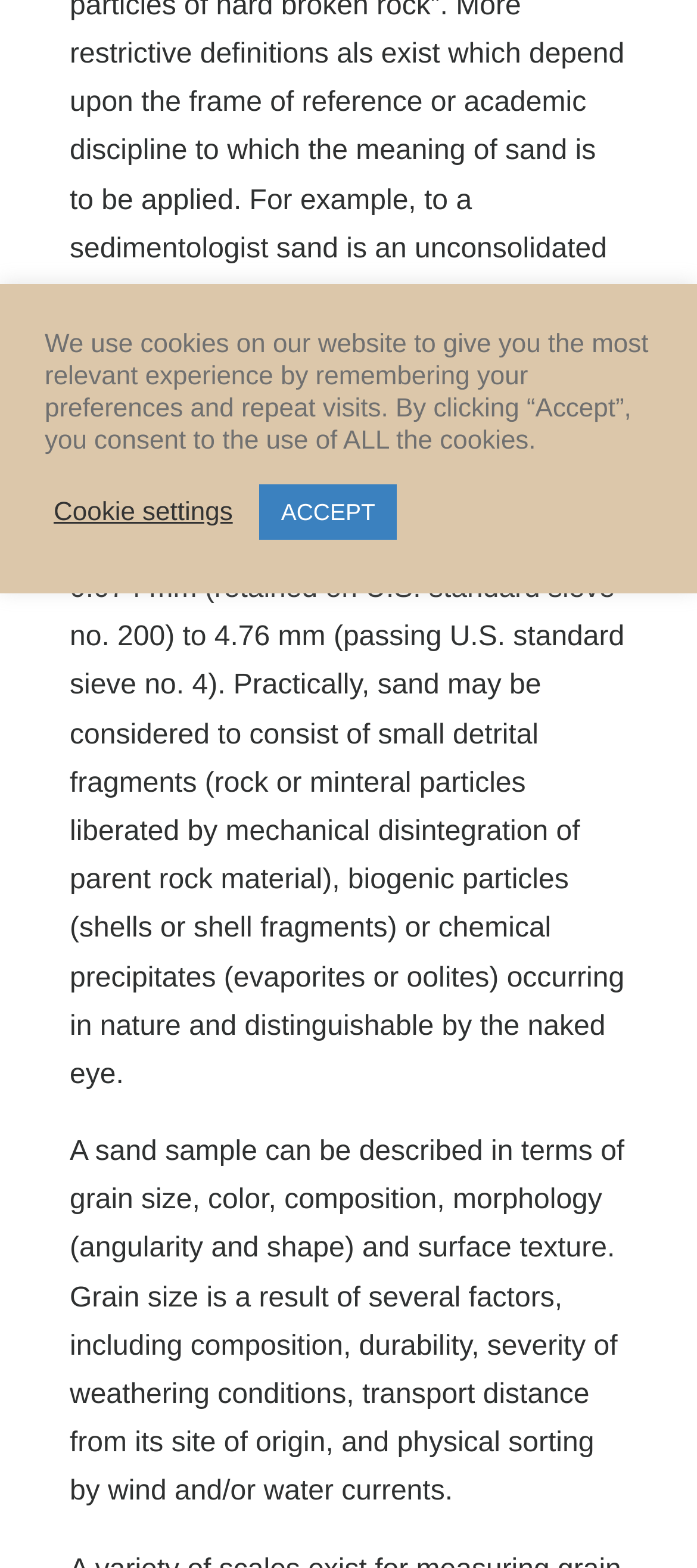Bounding box coordinates must be specified in the format (top-left x, top-left y, bottom-right x, bottom-right y). All values should be floating point numbers between 0 and 1. What are the bounding box coordinates of the UI element described as: ACCEPT

[0.372, 0.309, 0.569, 0.344]